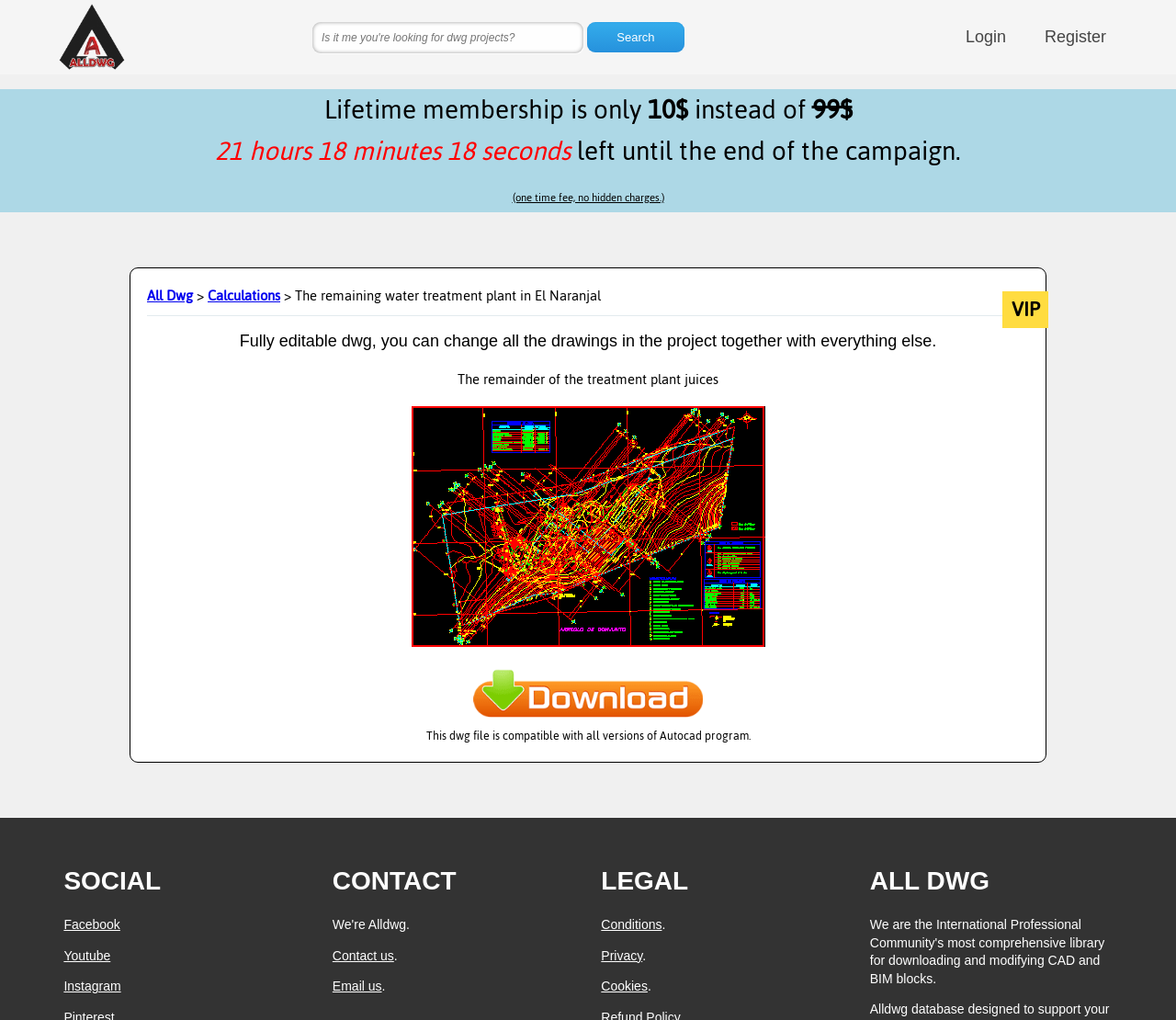How much does the lifetime membership cost?
Provide a one-word or short-phrase answer based on the image.

10$